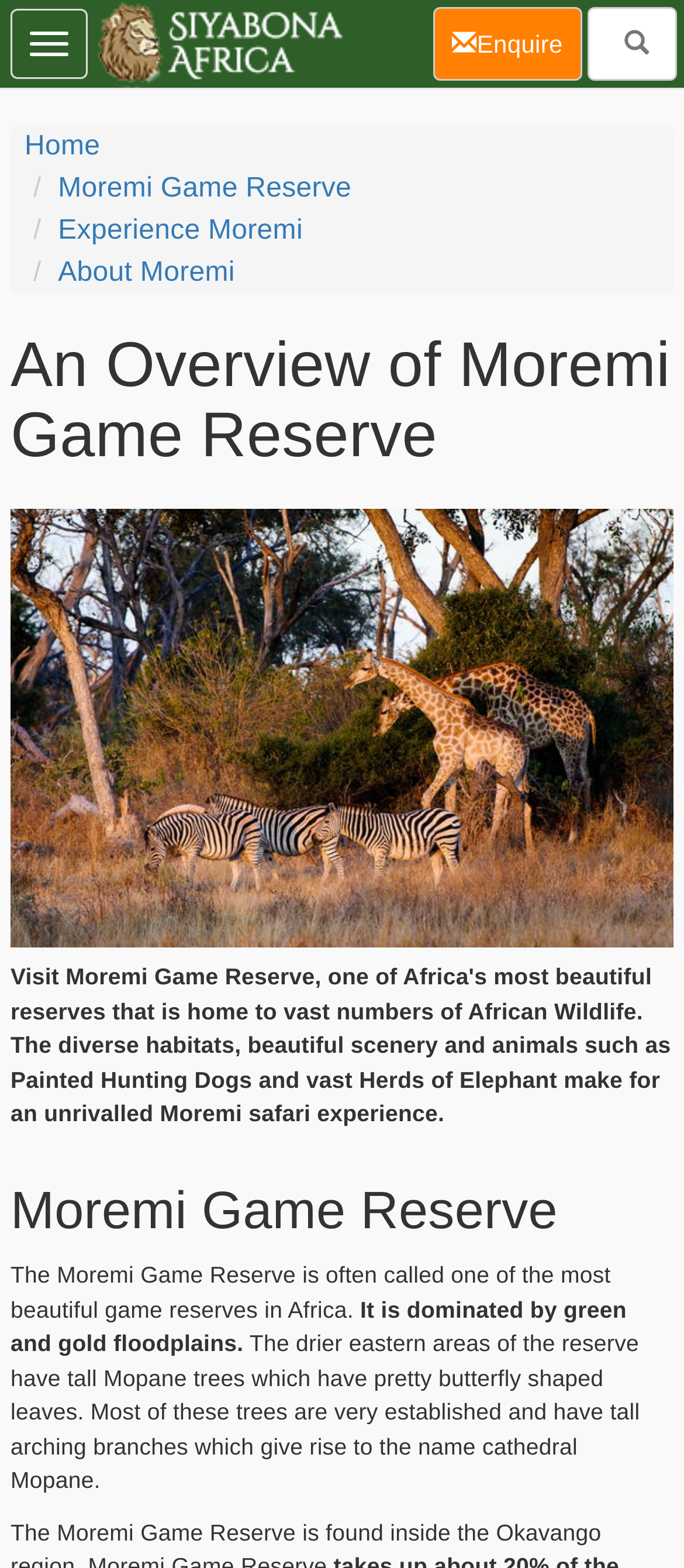Given the following UI element description: "Moremi Game Reserve", find the bounding box coordinates in the webpage screenshot.

[0.085, 0.111, 0.514, 0.13]